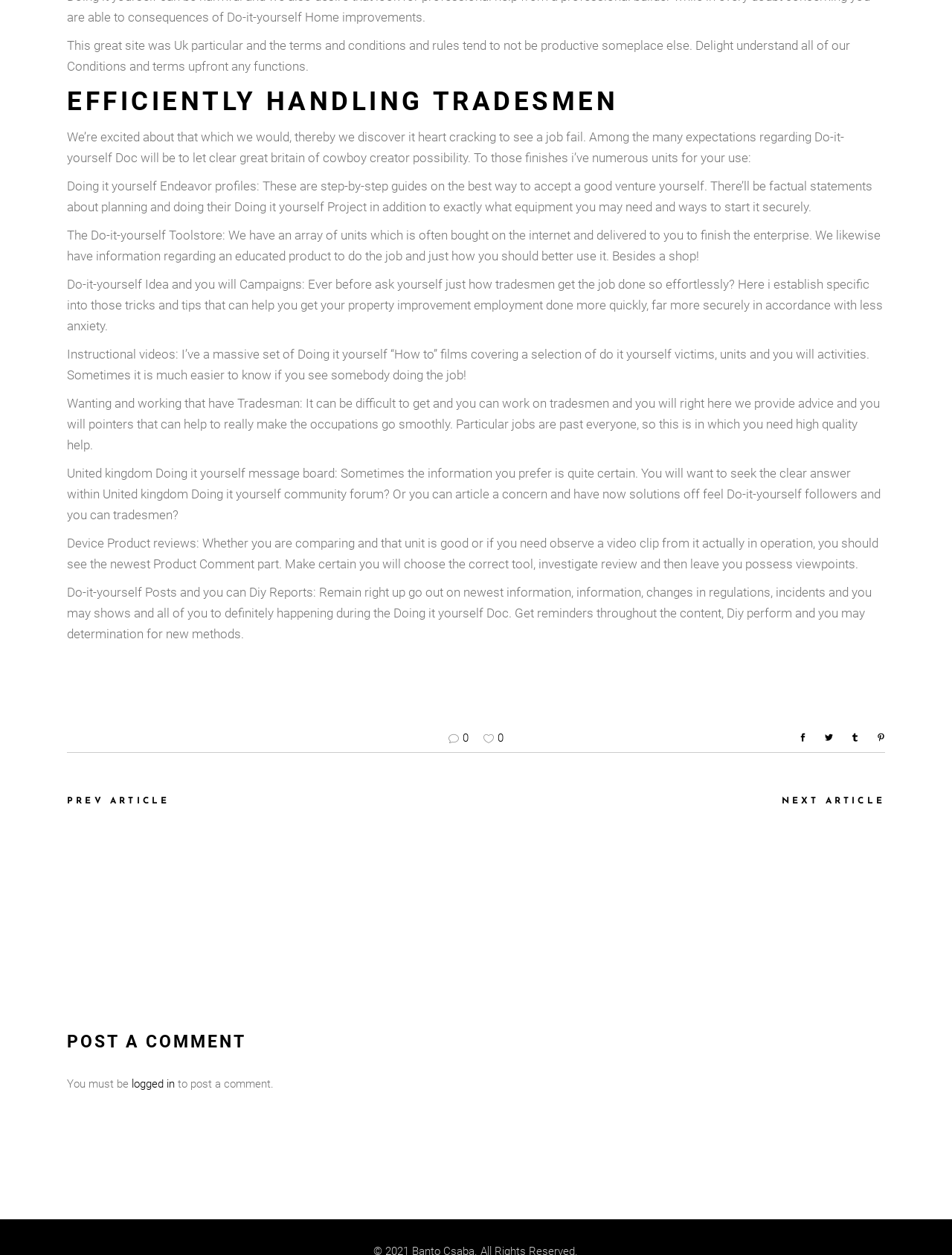Given the webpage screenshot, identify the bounding box of the UI element that matches this description: "prev article".

[0.07, 0.628, 0.178, 0.649]